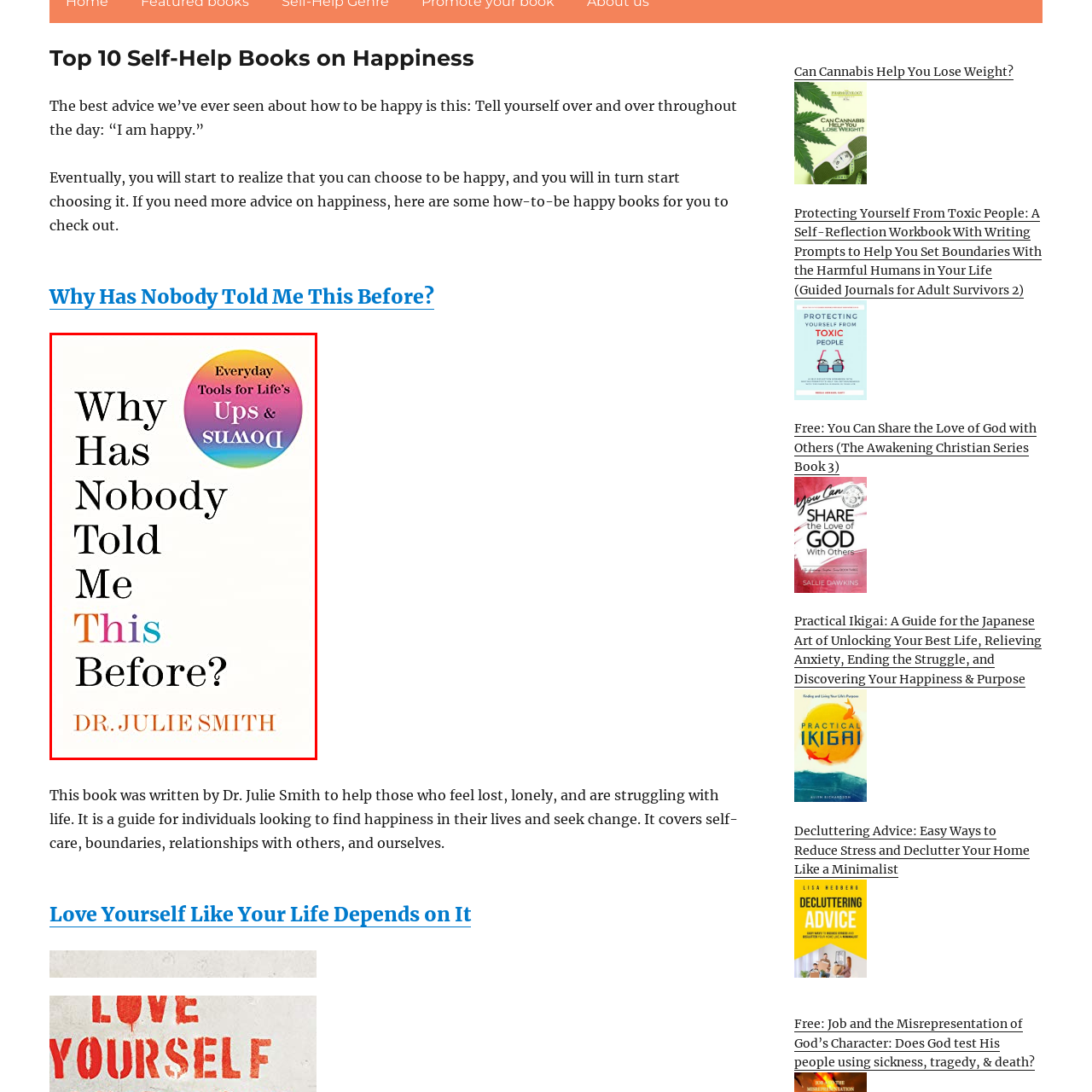Provide a detailed account of the visual content within the red-outlined section of the image.

The image features the cover of the self-help book titled "Why Has Nobody Told Me This Before?" by Dr. Julie Smith. The design prominently displays the title in a bold, modern font, with the word "This" emphasized in colorful lettering, contrasting with the surrounding text. At the top right corner, there is a circular badge that reads "Everyday Tools for Life's Ups & Downs," suggesting the book offers practical strategies for navigating challenges. This book is aimed at those feeling lost or struggling with life, providing guidance on self-care, boundaries, and improving relationships, ultimately helping readers find happiness and initiate positive change.